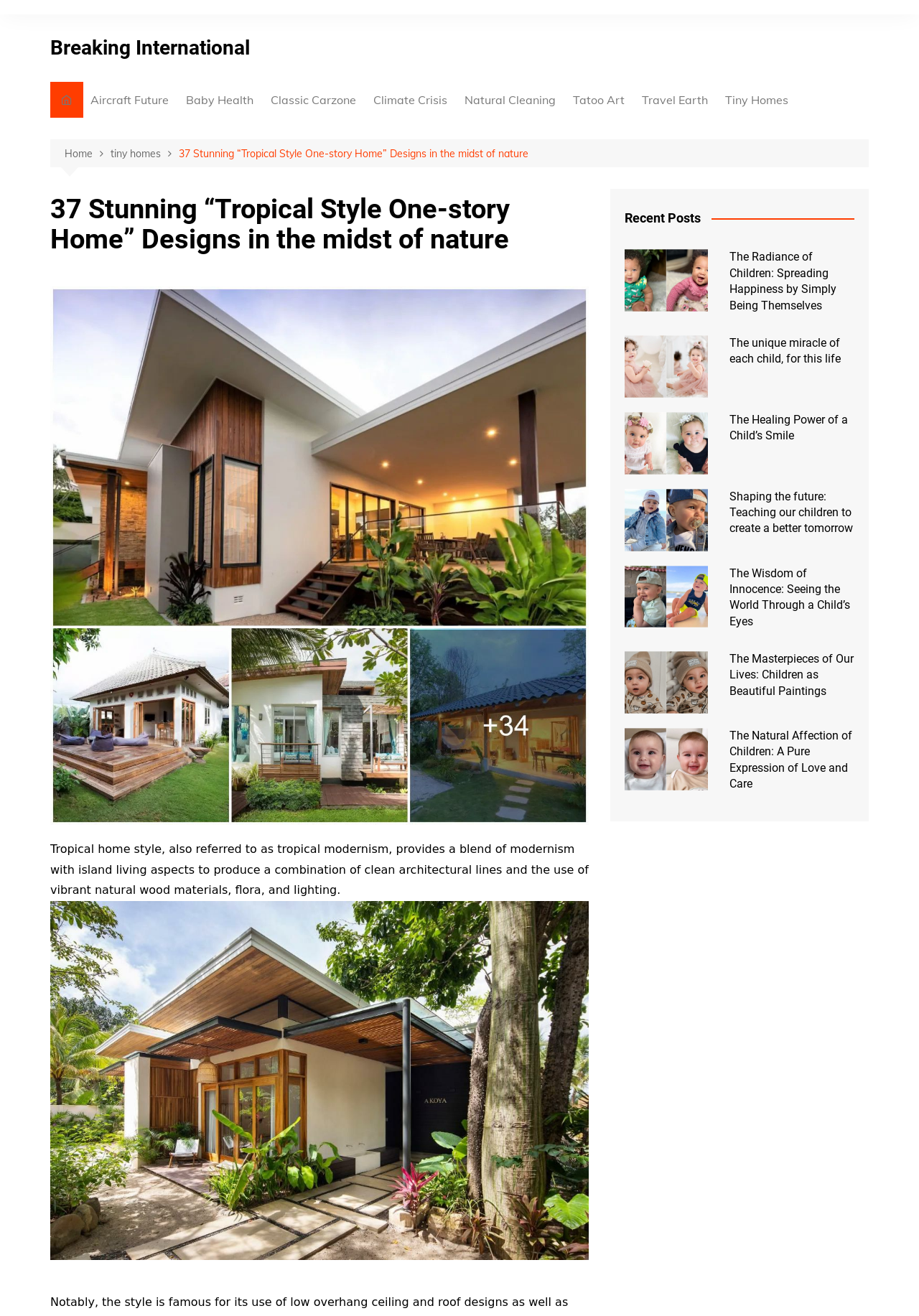Locate the bounding box coordinates of the area where you should click to accomplish the instruction: "Go to the 'Home' page".

[0.07, 0.111, 0.12, 0.123]